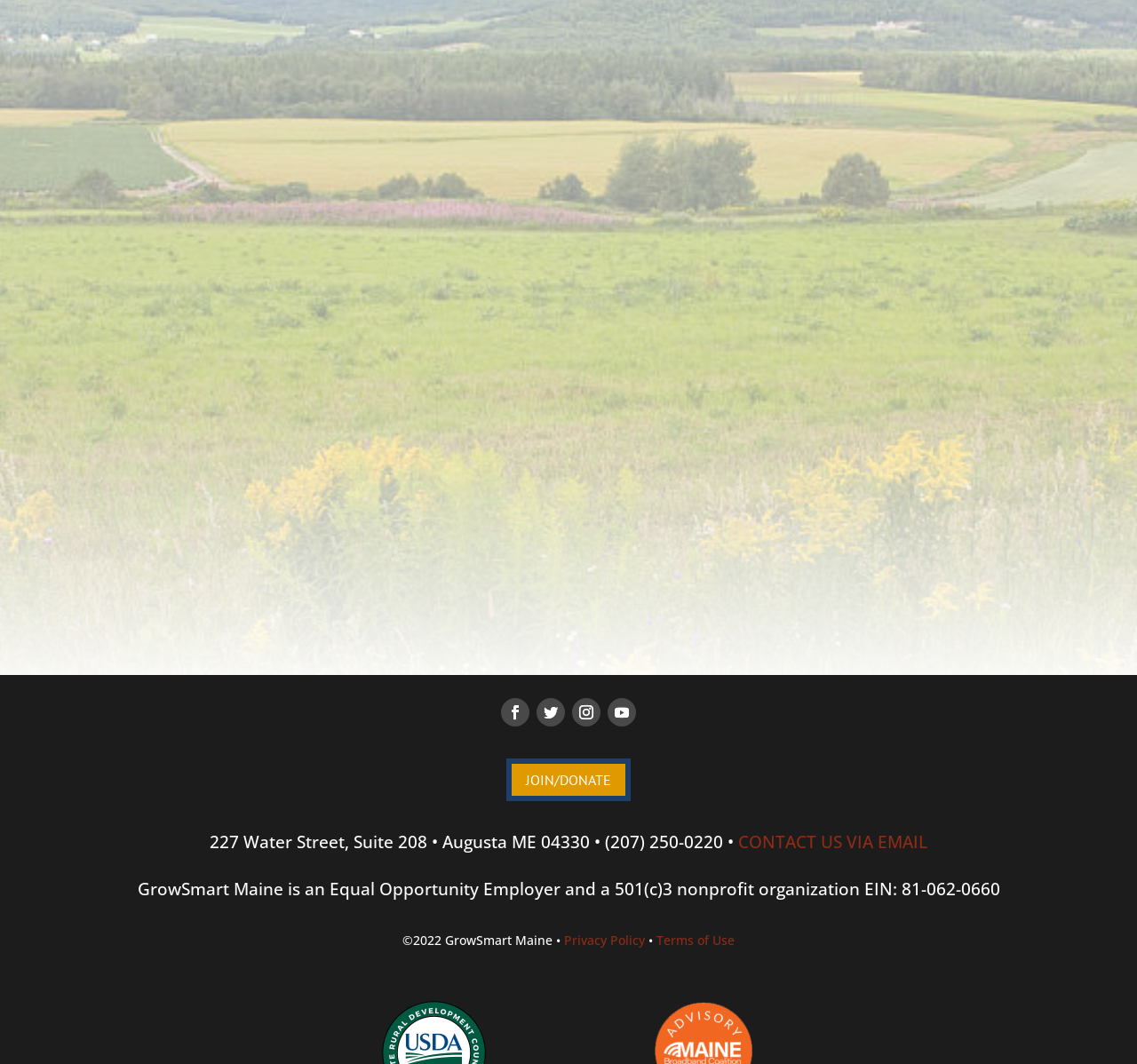Find the bounding box coordinates of the clickable region needed to perform the following instruction: "view event details". The coordinates should be provided as four float numbers between 0 and 1, i.e., [left, top, right, bottom].

[0.162, 0.311, 0.183, 0.333]